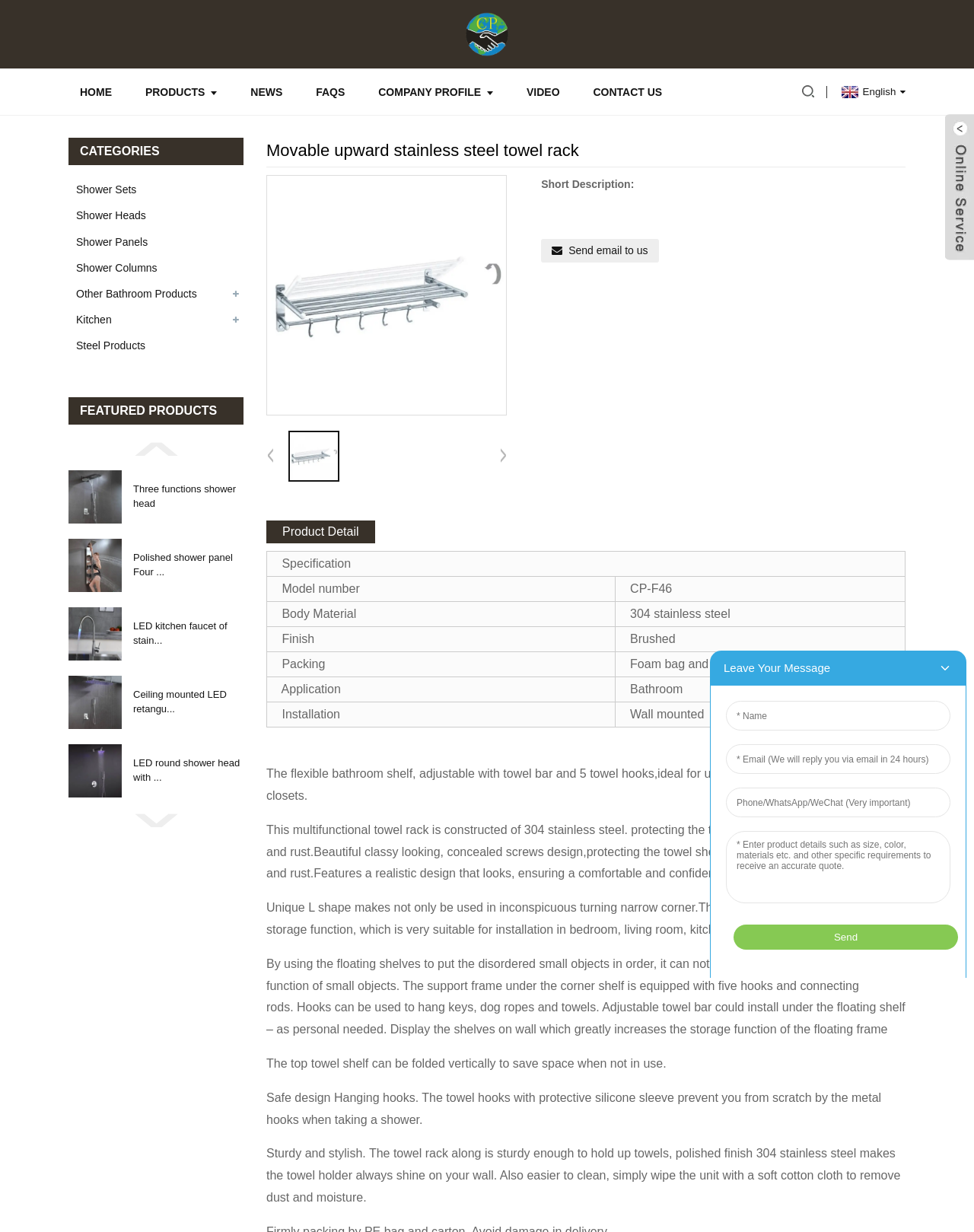Please locate the bounding box coordinates for the element that should be clicked to achieve the following instruction: "View posts in the 'HEALTH' category". Ensure the coordinates are given as four float numbers between 0 and 1, i.e., [left, top, right, bottom].

None